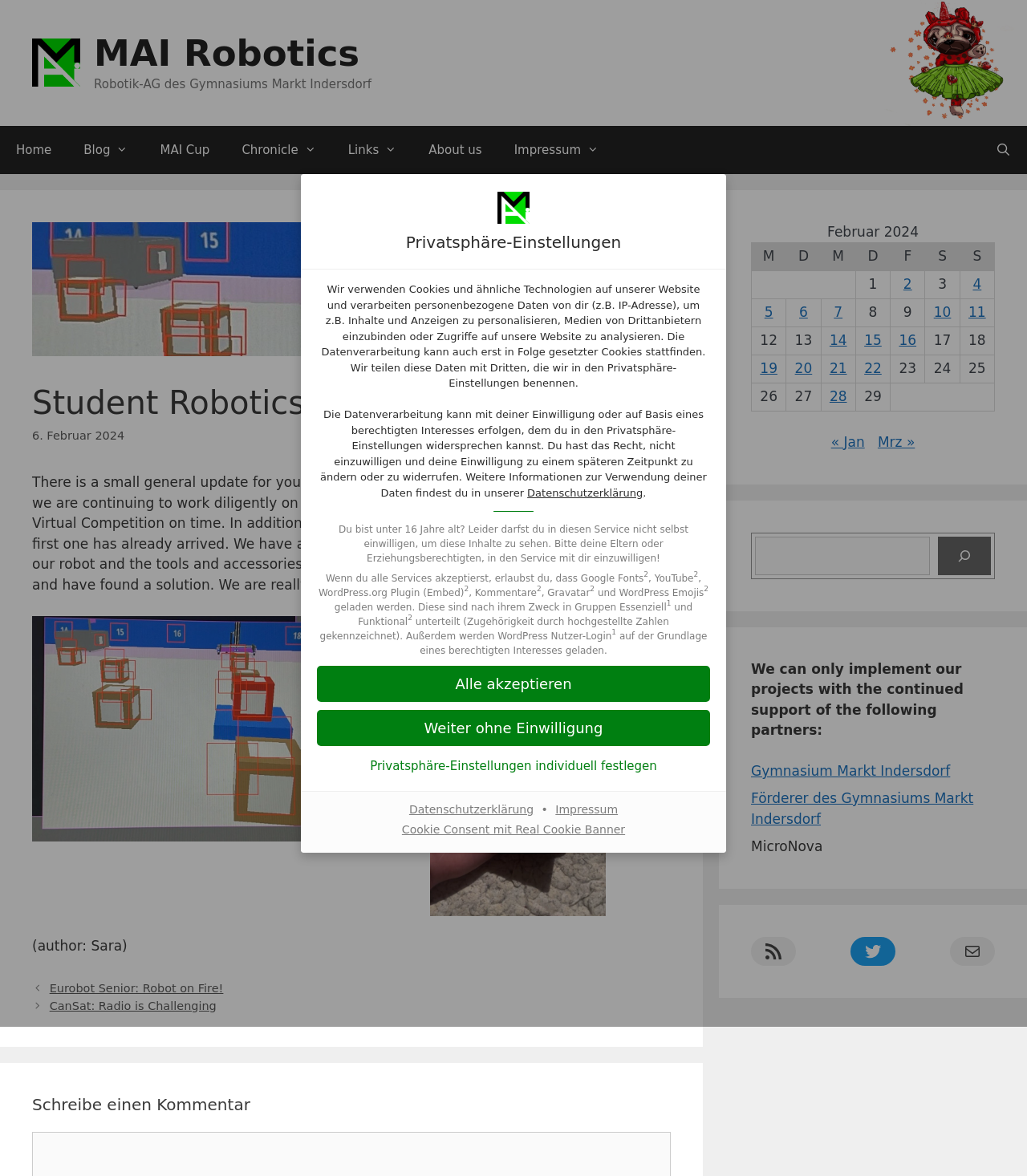Based on what you see in the screenshot, provide a thorough answer to this question: What services are mentioned on this webpage?

The webpage mentions several services that are used on the website, including Google Fonts, YouTube, WordPress.org Plugin (Embed), and others. These services are listed as examples of data processing activities that require user consent.